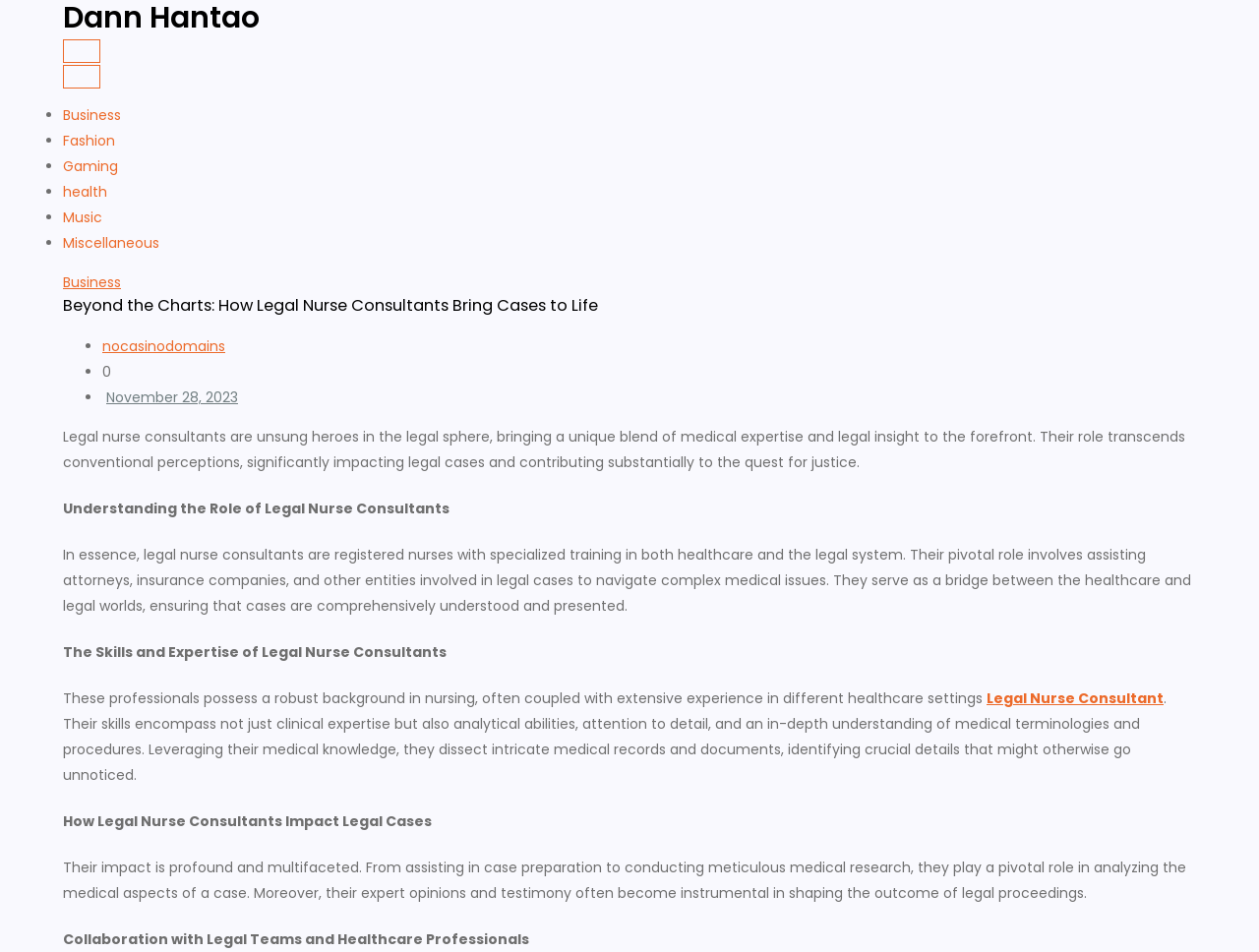Identify the bounding box coordinates for the element you need to click to achieve the following task: "Click on the 'Business' link". The coordinates must be four float values ranging from 0 to 1, formatted as [left, top, right, bottom].

[0.05, 0.111, 0.096, 0.132]